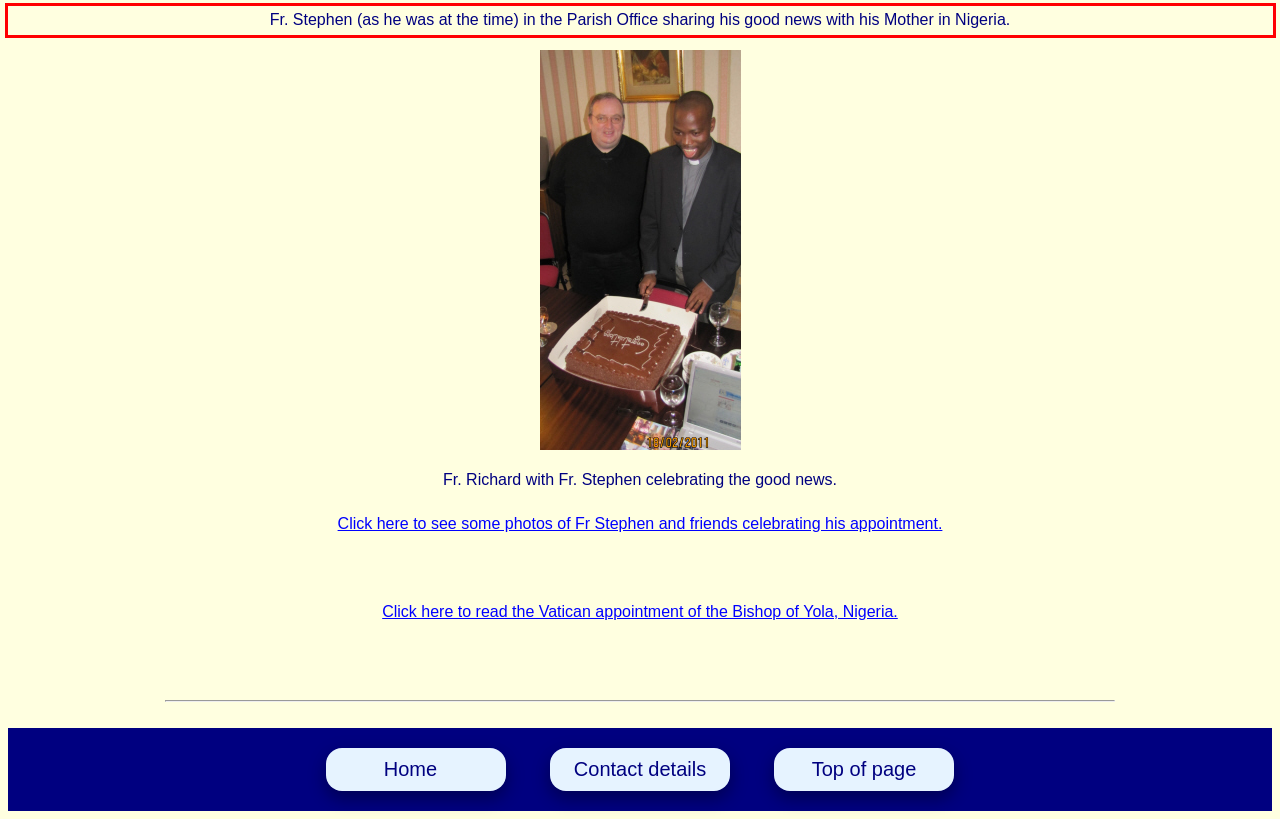You are looking at a screenshot of a webpage with a red rectangle bounding box. Use OCR to identify and extract the text content found inside this red bounding box.

Fr. Stephen (as he was at the time) in the Parish Office sharing his good news with his Mother in Nigeria.